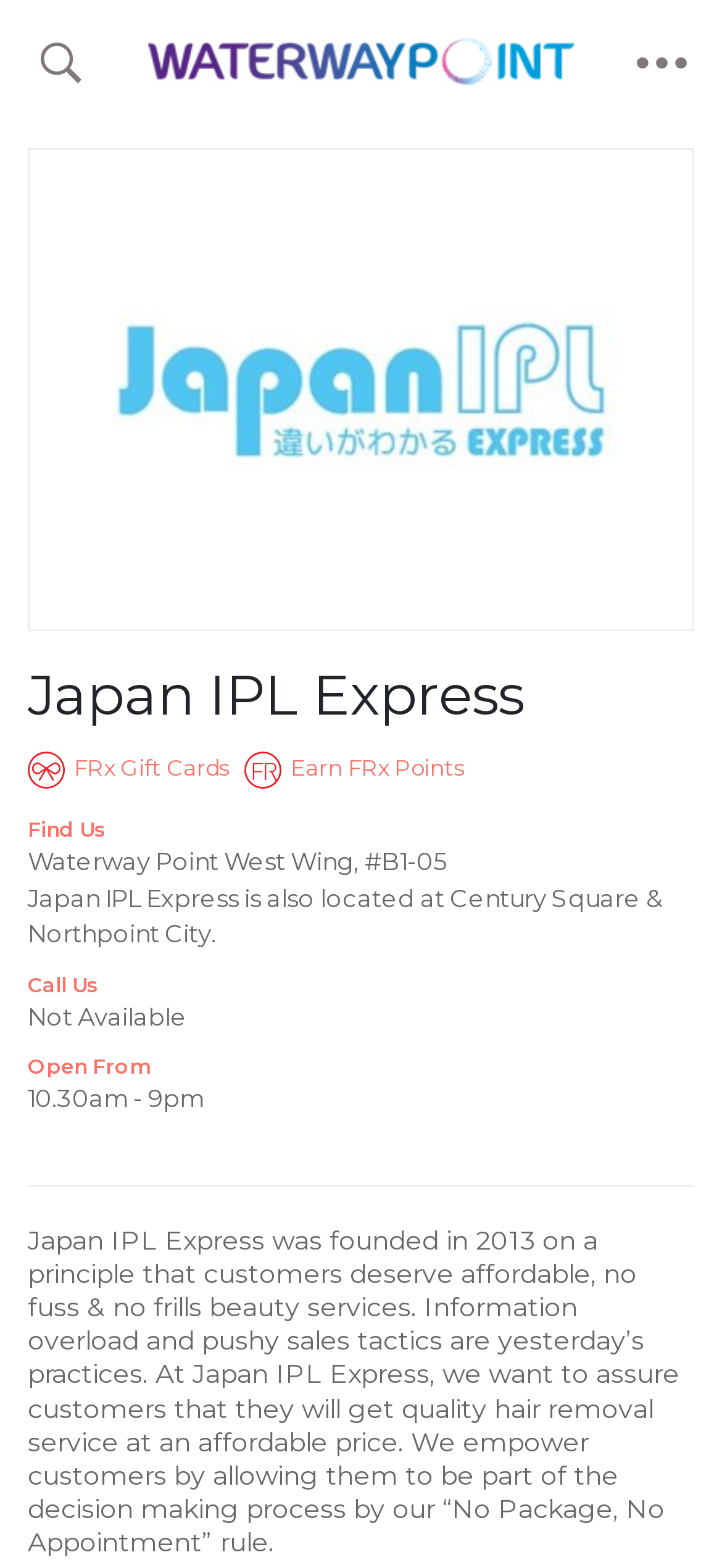Please reply to the following question using a single word or phrase: 
What are the operating hours of the store?

10.30am - 9pm